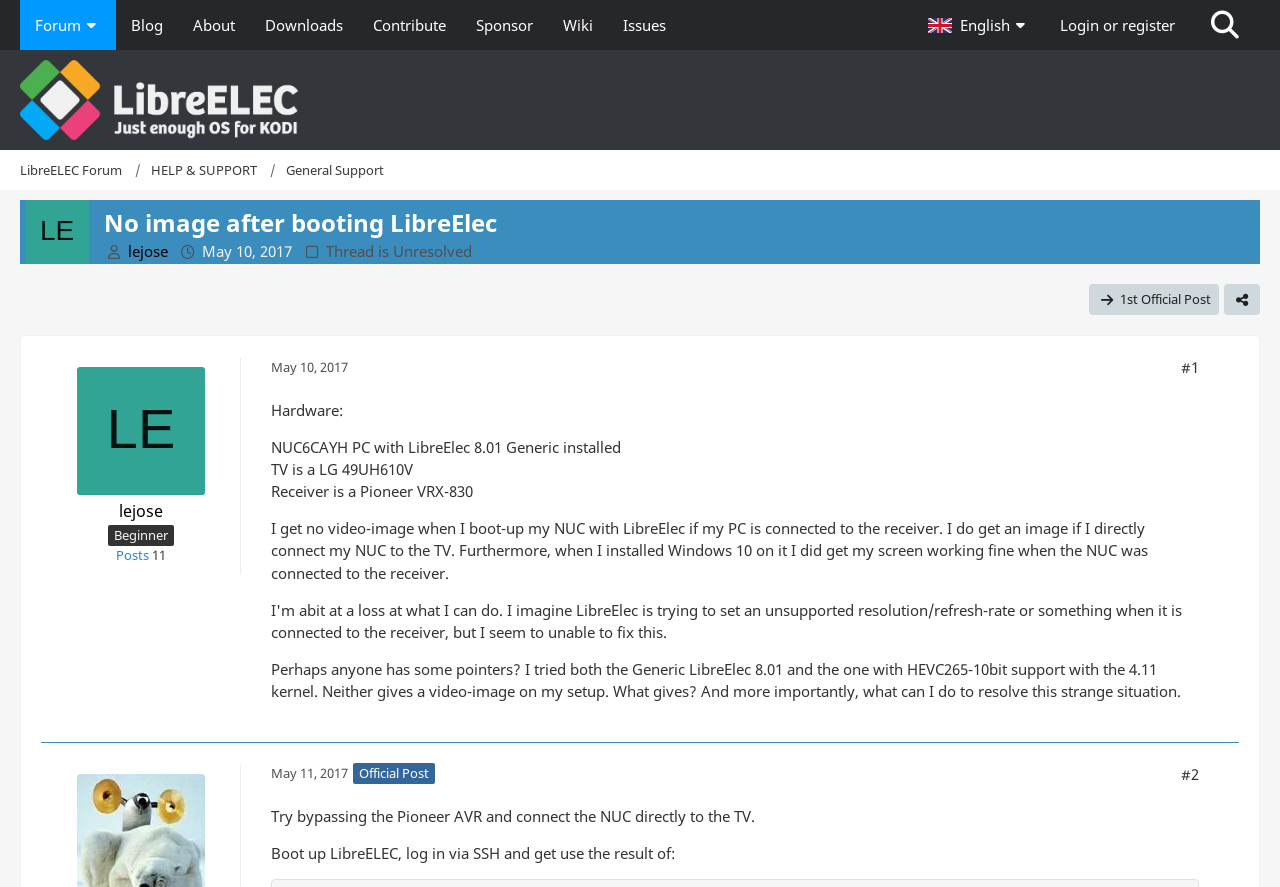Locate the bounding box coordinates of the element's region that should be clicked to carry out the following instruction: "Click on the 'Share' button". The coordinates need to be four float numbers between 0 and 1, i.e., [left, top, right, bottom].

[0.956, 0.32, 0.984, 0.356]